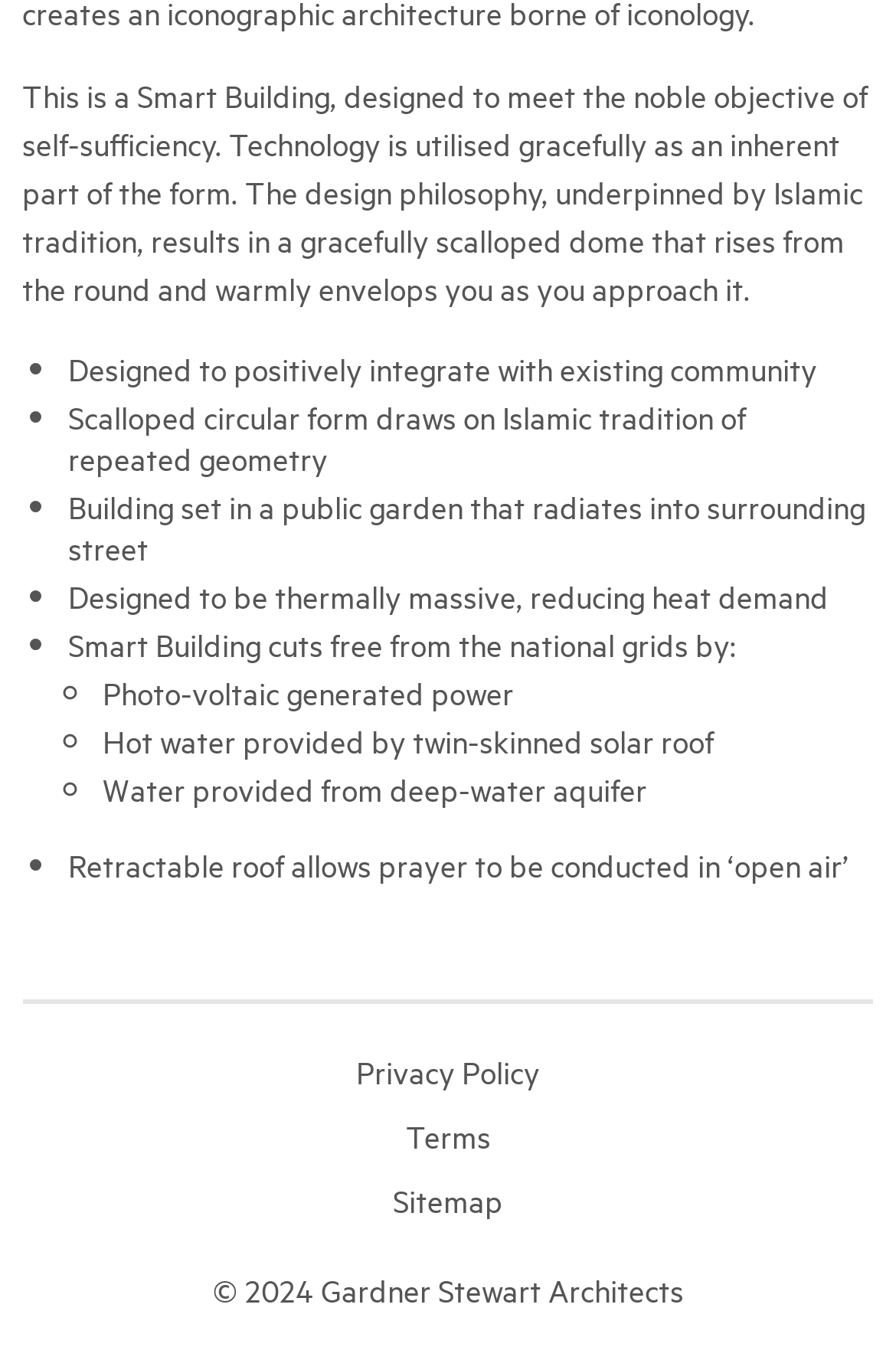What is the benefit of the building's thermal massiveness?
Using the image as a reference, answer the question with a short word or phrase.

Reducing heat demand